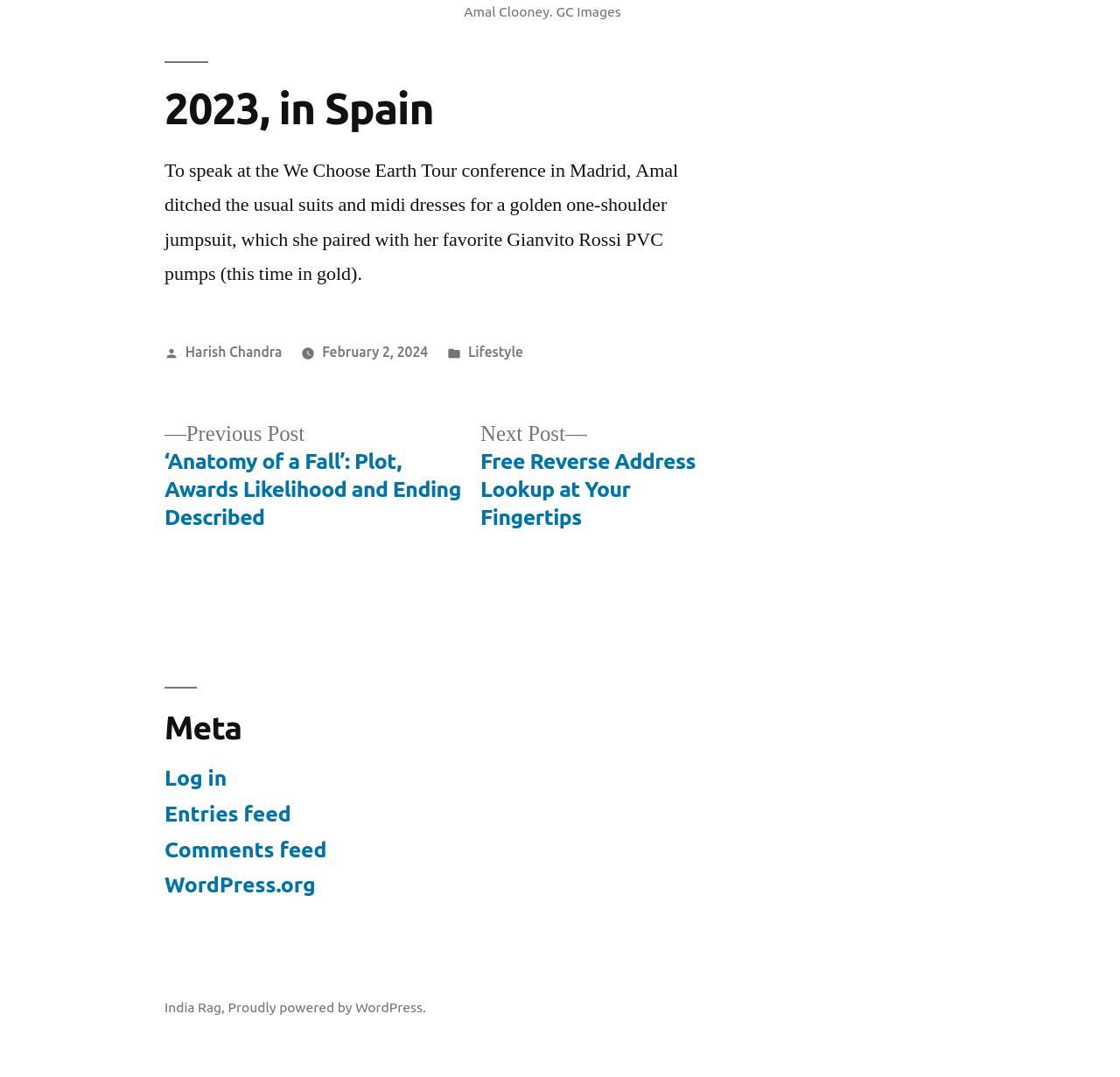Observe the image and answer the following question in detail: Who is the person mentioned in the article?

The article mentions Amal Clooney as the person who spoke at the We Choose Earth Tour conference in Madrid, Spain.